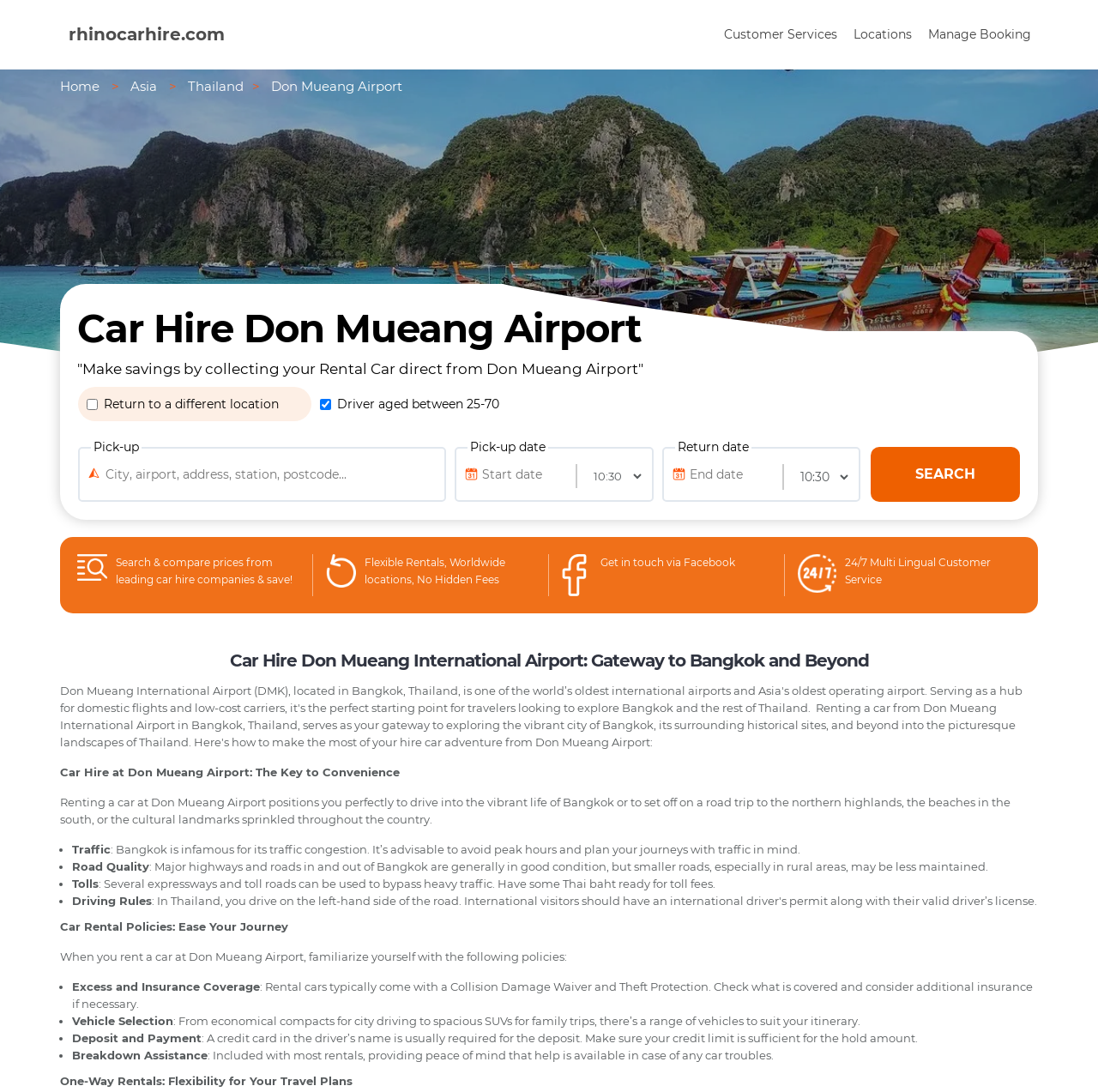Construct a comprehensive caption that outlines the webpage's structure and content.

This webpage is about booking cheap car hire at Don Muang airport in Thailand with Rhino. At the top, there is a header section with links to "Customer Services", "Locations", and "Manage Booking". Below this, there are links to "Home", "Asia", and "Thailand", followed by a static text "Don Mueang Airport". 

On the left side, there is a vertical image, and on the right side, there is a heading "Car Hire Don Mueang Airport" and a static text "Make savings by collecting your Rental Car direct from Don Mueang Airport". 

Below this, there is a section for searching and comparing car hire prices. It includes input fields for "Pick-up" and "Return" dates, as well as checkboxes for "Return to a different location" and "Driver aged between 25-70". There is also a "SEARCH" button.

Further down, there are three static texts promoting the benefits of using Rhino, including "Flexible Rentals, Worldwide locations, No Hidden Fees" and "24/7 Multi Lingual Customer Service". 

The main content of the webpage is divided into three sections. The first section is about the convenience of car hire at Don Mueang Airport, with a heading "Car Hire Don Mueang International Airport: Gateway to Bangkok and Beyond". The second section provides tips for driving in Thailand, including information about traffic, road quality, tolls, and driving rules. The third section discusses car rental policies, including excess and insurance coverage, vehicle selection, deposit and payment, and breakdown assistance.